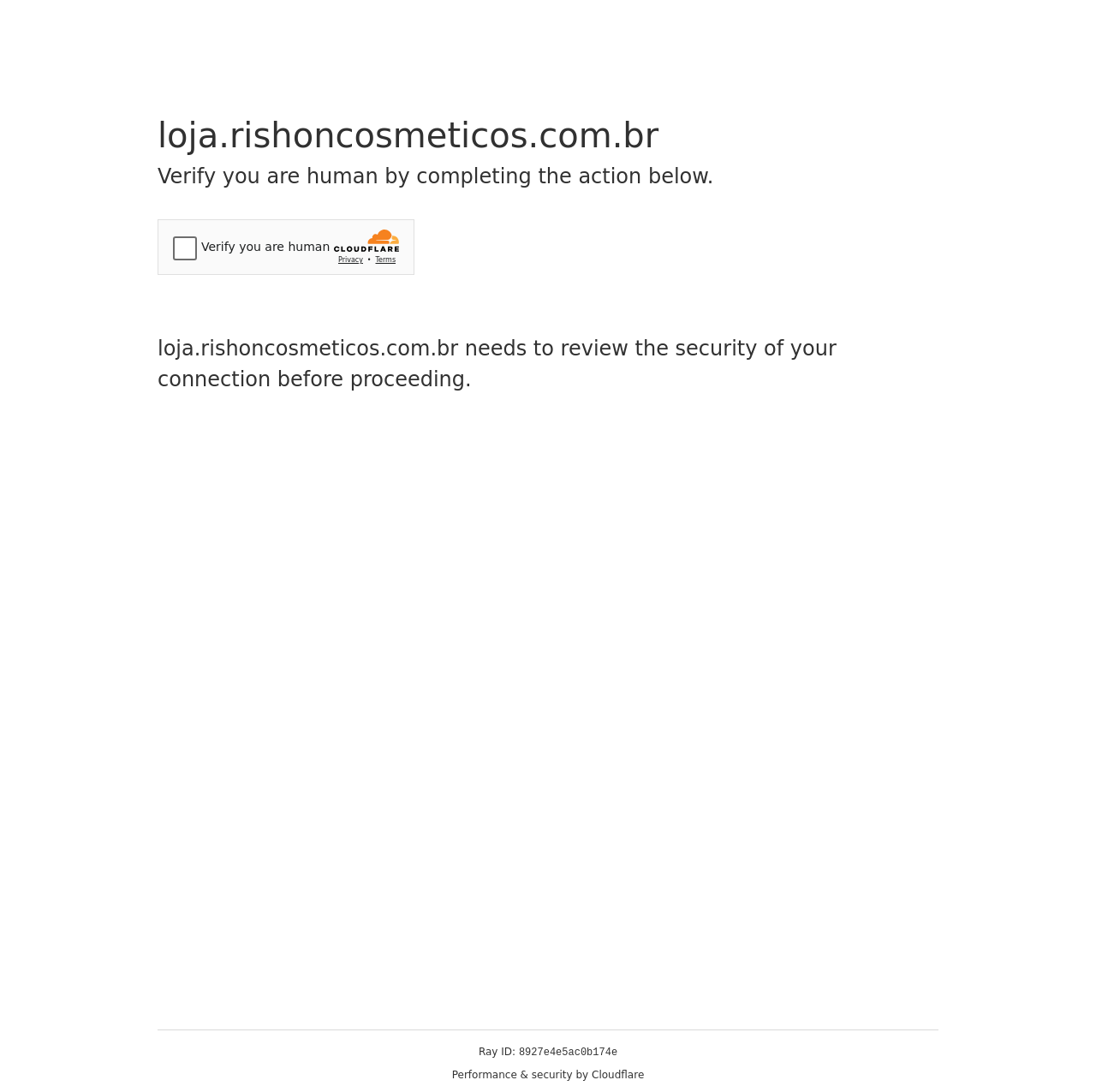With reference to the screenshot, provide a detailed response to the question below:
What is the ID of the Ray?

I determined the ID of the Ray by looking at the StaticText element that contains the text 'Ray ID:' and the adjacent StaticText element that contains the ID value '8927e4e5ac0b174e'.